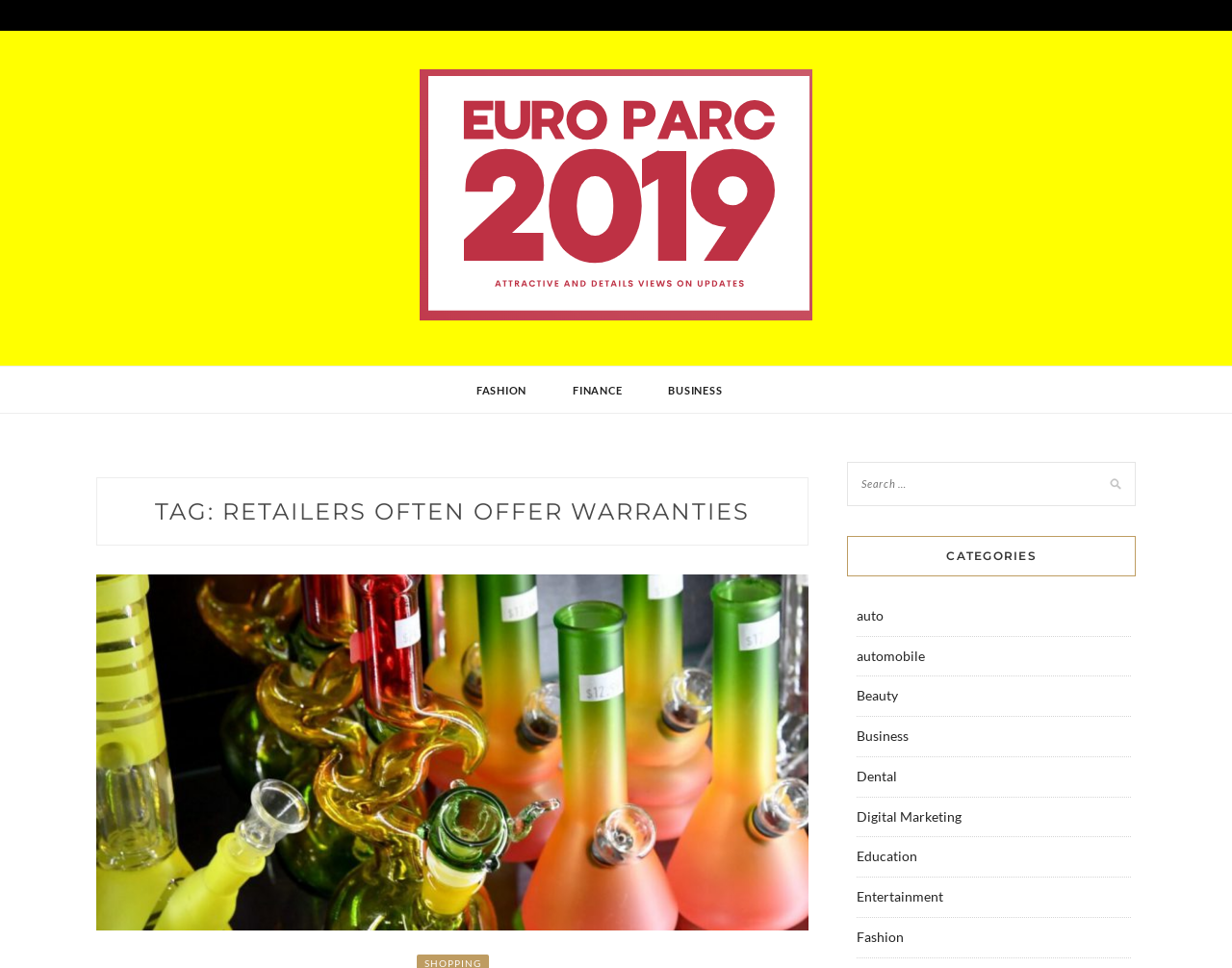Using floating point numbers between 0 and 1, provide the bounding box coordinates in the format (top-left x, top-left y, bottom-right x, bottom-right y). Locate the UI element described here: parent_node: EURO PARC 2019

[0.341, 0.317, 0.659, 0.334]